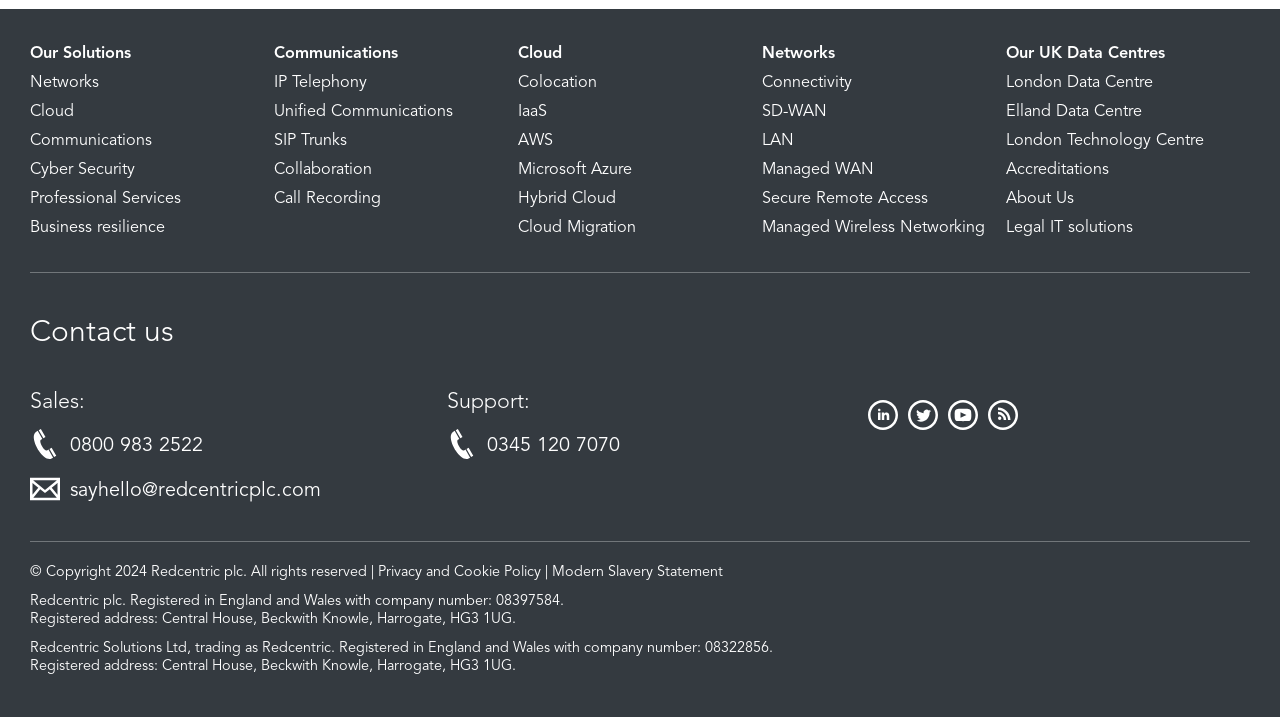What is the phone number for sales?
Can you provide an in-depth and detailed response to the question?

I found the phone number for sales by looking at the 'Contact us' section, where I saw a heading 'Sales:' followed by an image and a link with the phone number '0800 983 2522'.